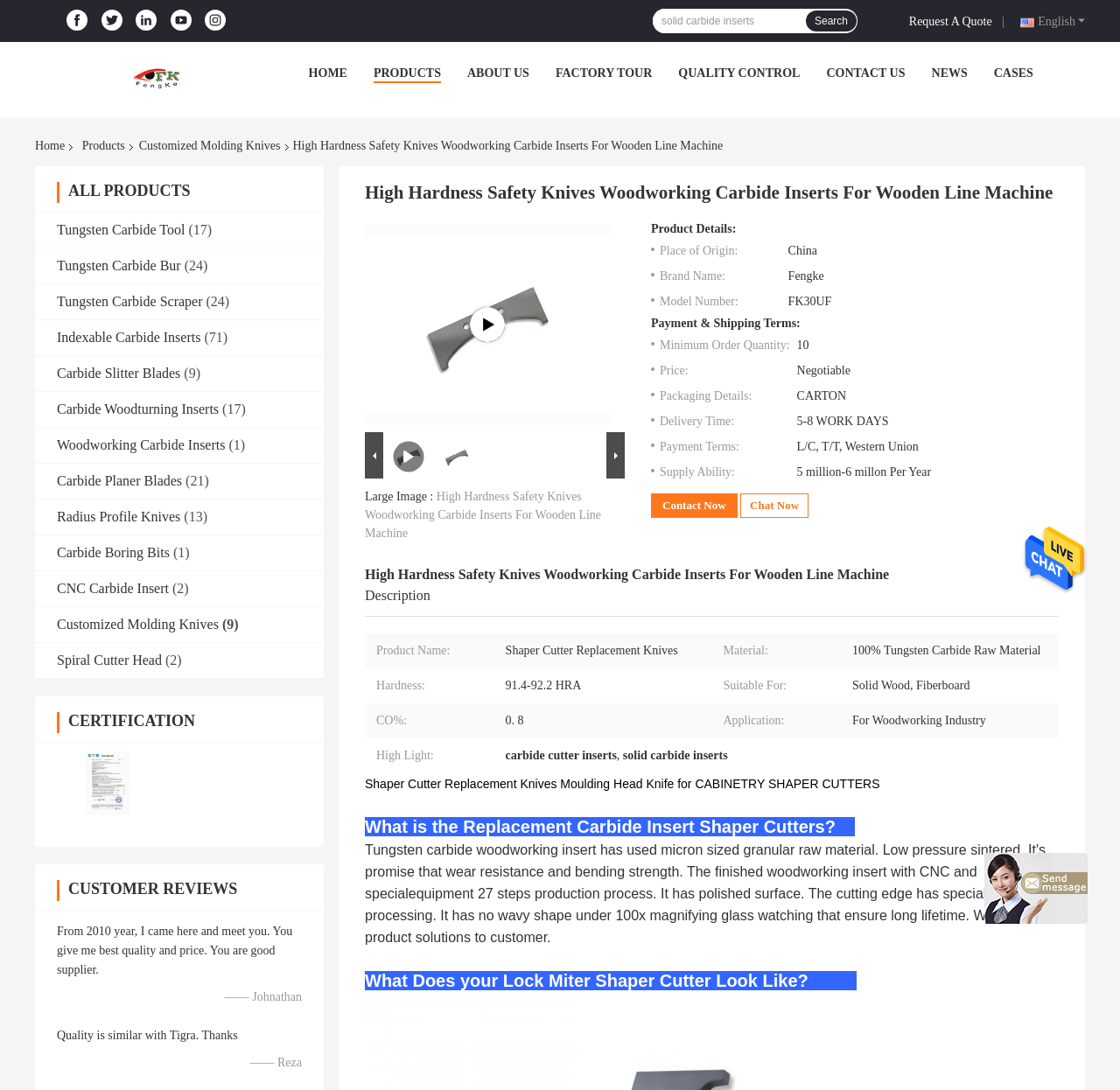Provide a thorough and detailed response to the question by examining the image: 
How many social media links are there?

There are five social media links, namely Facebook, Twitter, LinkedIn, YouTube, and Instagram, which can be found at the top right corner of the webpage.